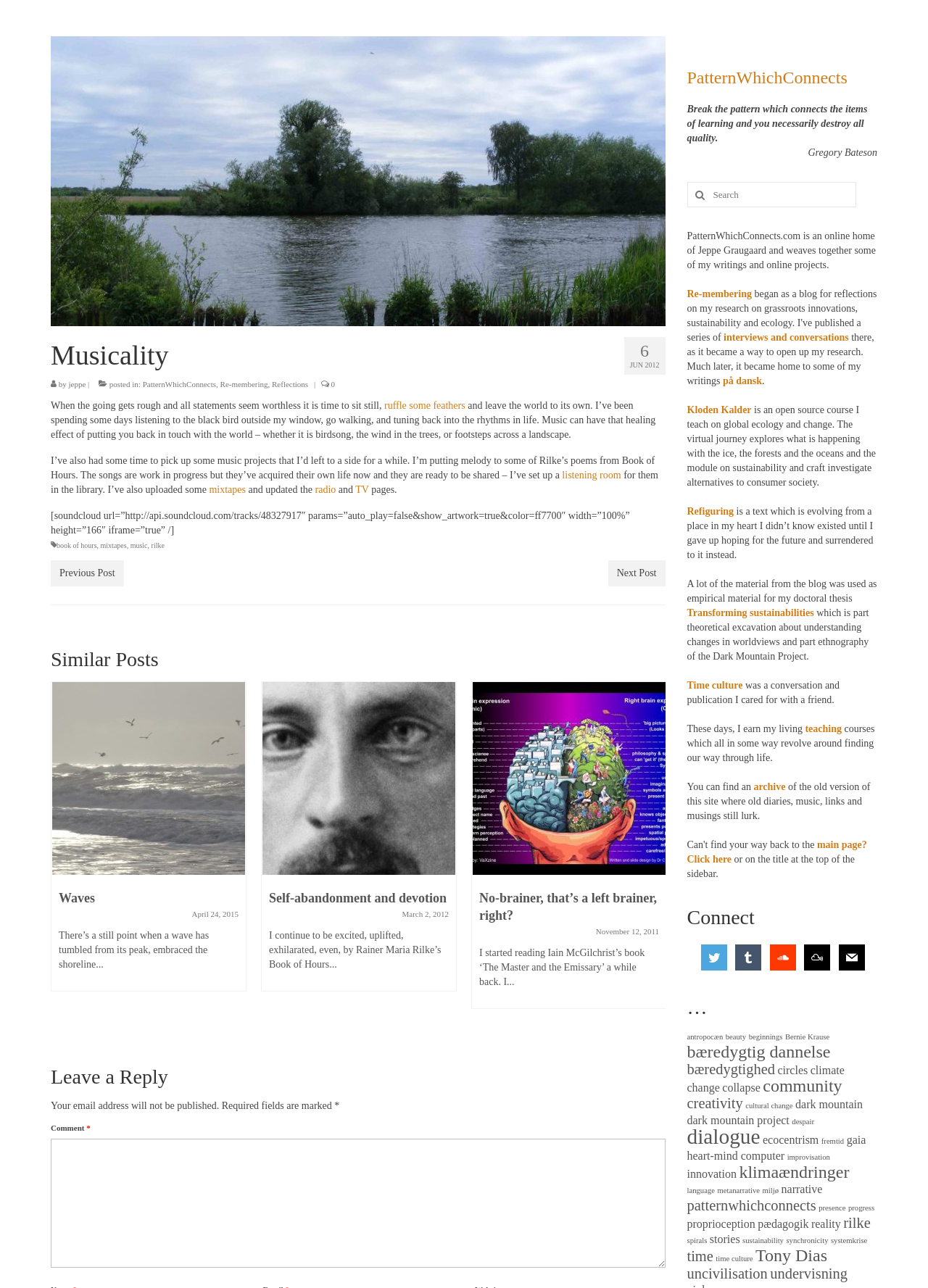Could you provide the bounding box coordinates for the portion of the screen to click to complete this instruction: "click the 'Previous Post' link"?

[0.055, 0.435, 0.133, 0.455]